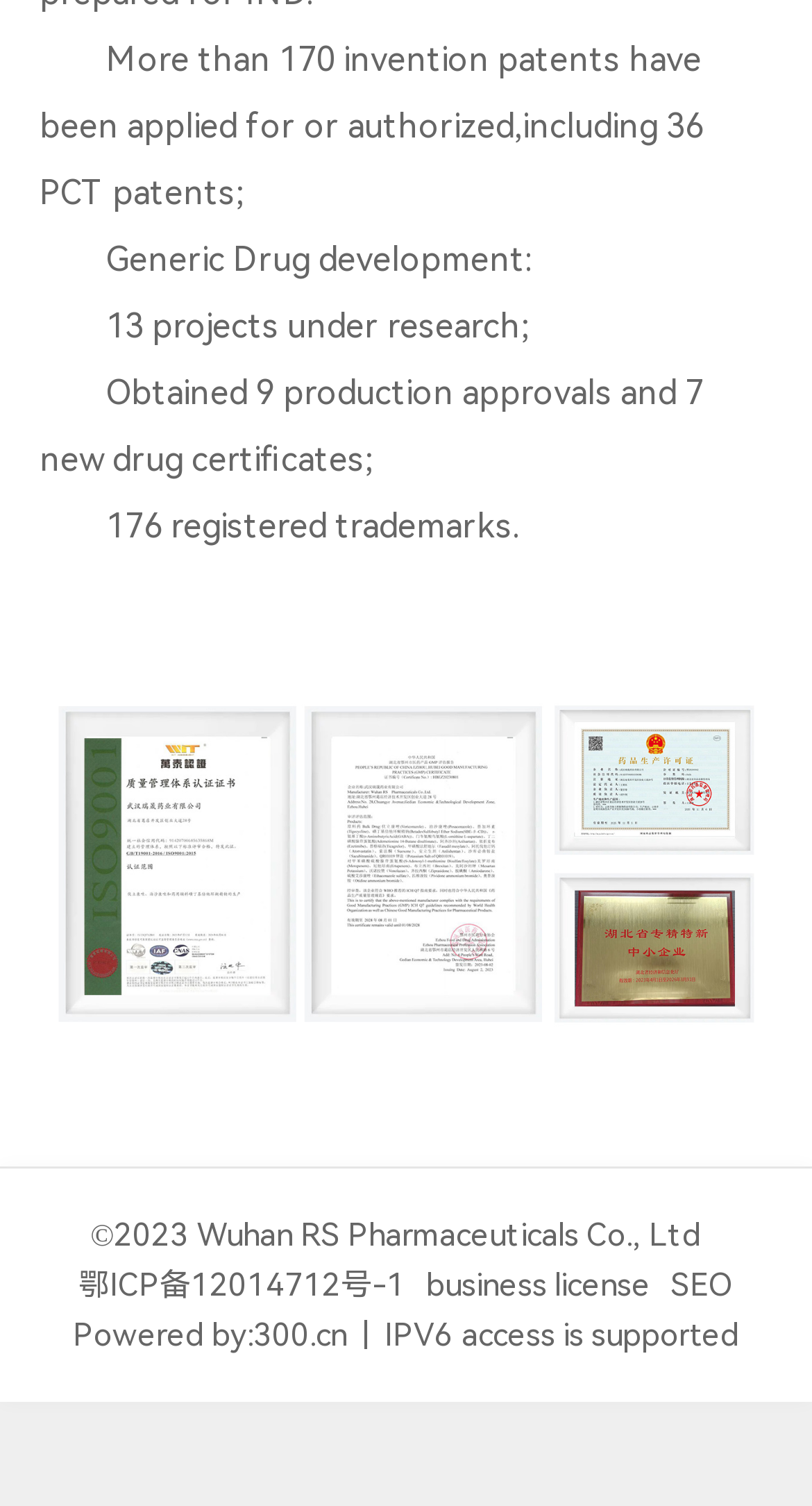Extract the bounding box of the UI element described as: "business license".

[0.525, 0.837, 0.801, 0.87]